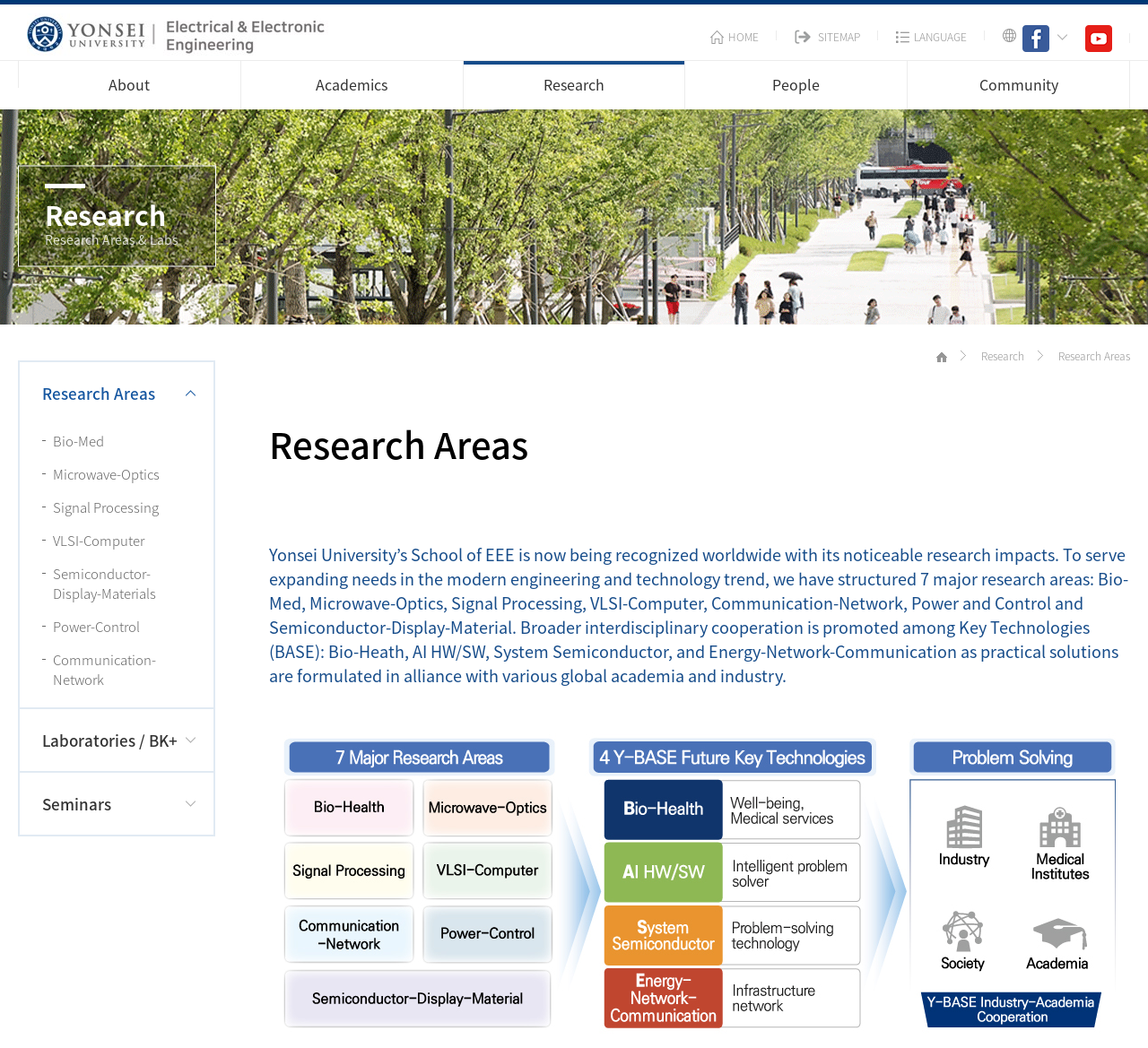Find the bounding box coordinates of the element to click in order to complete the given instruction: "learn about bio-med research."

[0.017, 0.411, 0.186, 0.43]